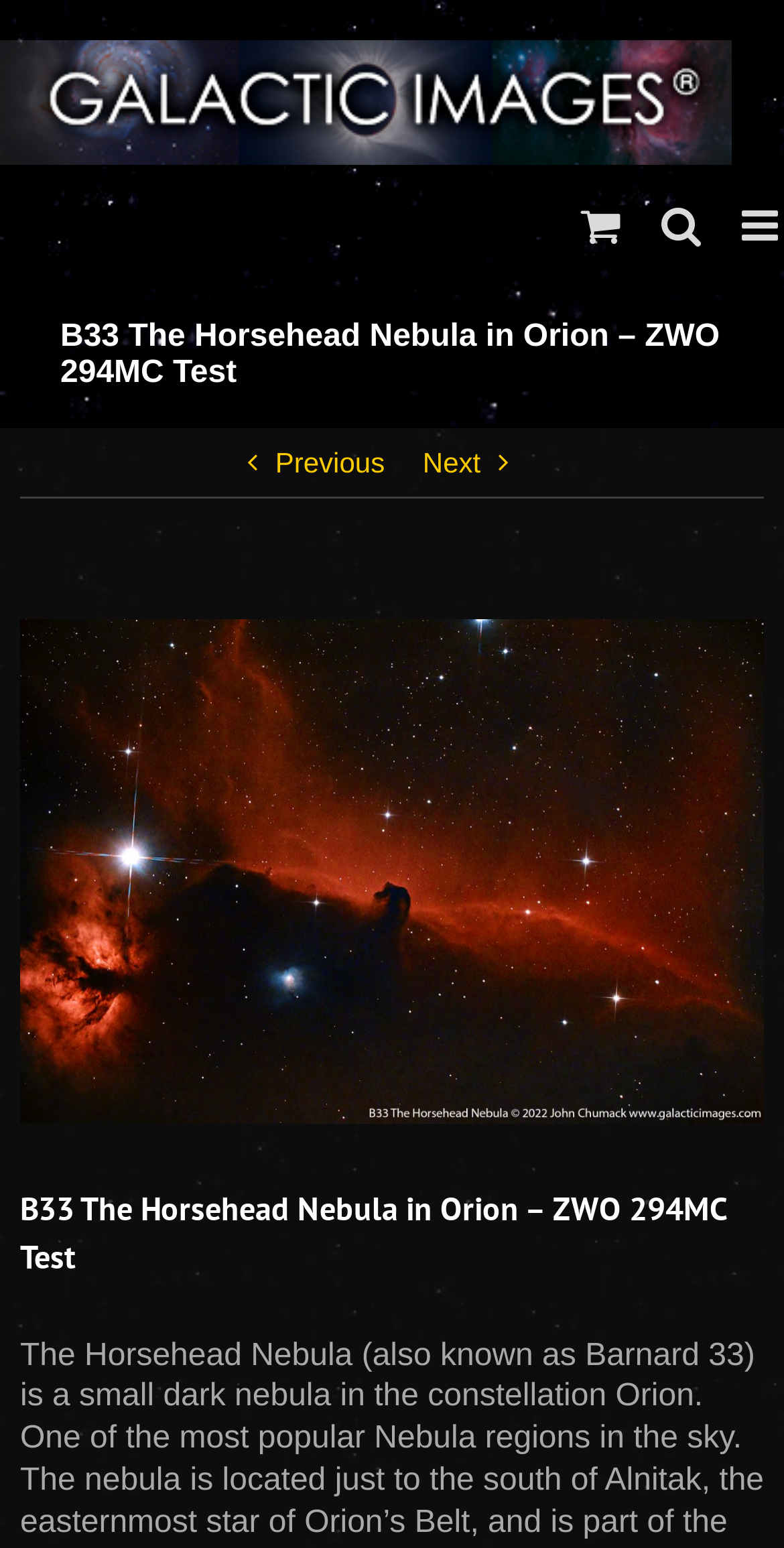Based on the visual content of the image, answer the question thoroughly: What is the type of the nebula described?

I found the answer by reading the text below the image, which says 'The Horsehead Nebula (also known as Barnard 33) is a small dark nebula in the constellation Orion.' This indicates that the nebula is a dark nebula.